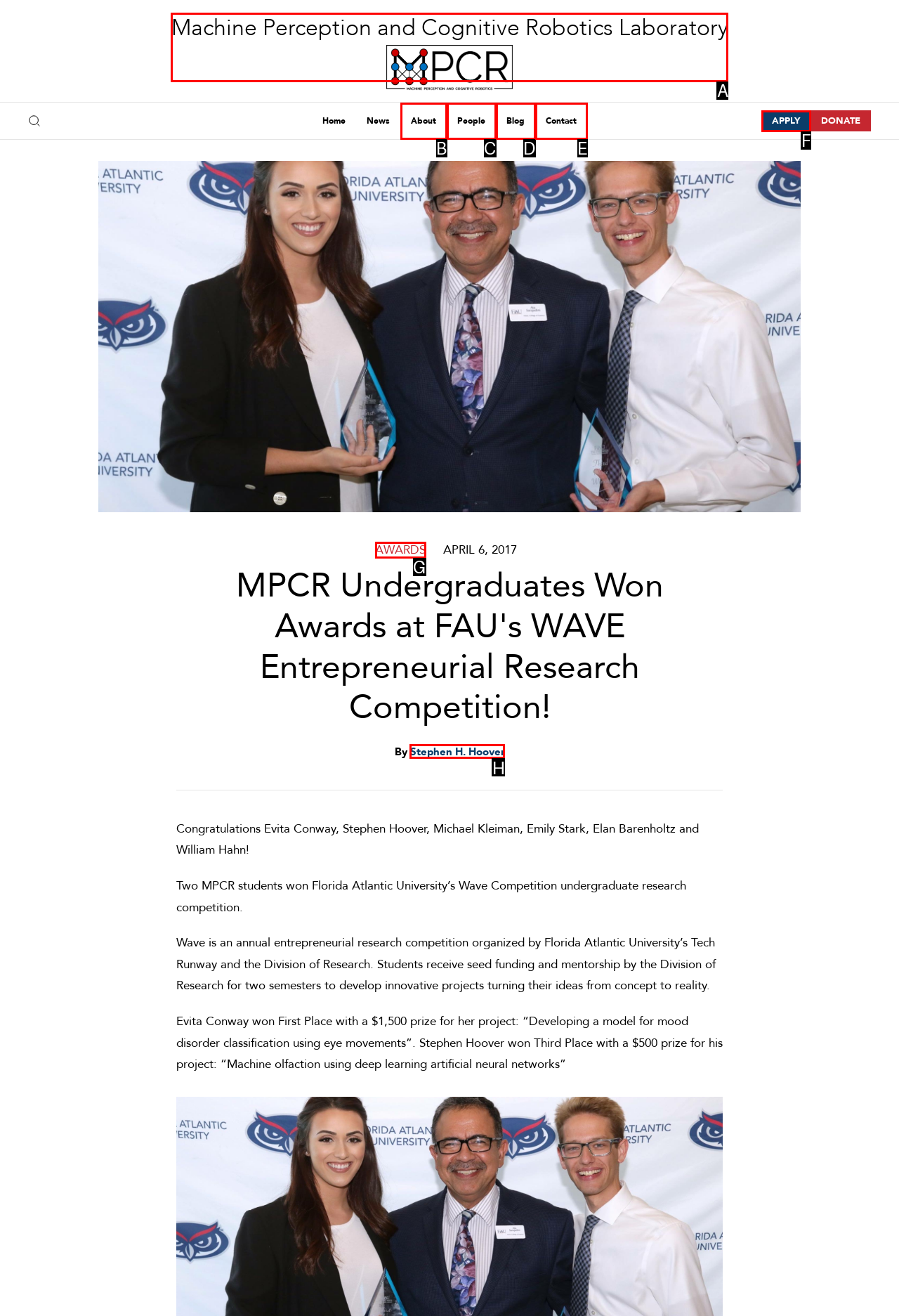Tell me which UI element to click to fulfill the given task: Click the 'APPLY' link. Respond with the letter of the correct option directly.

F